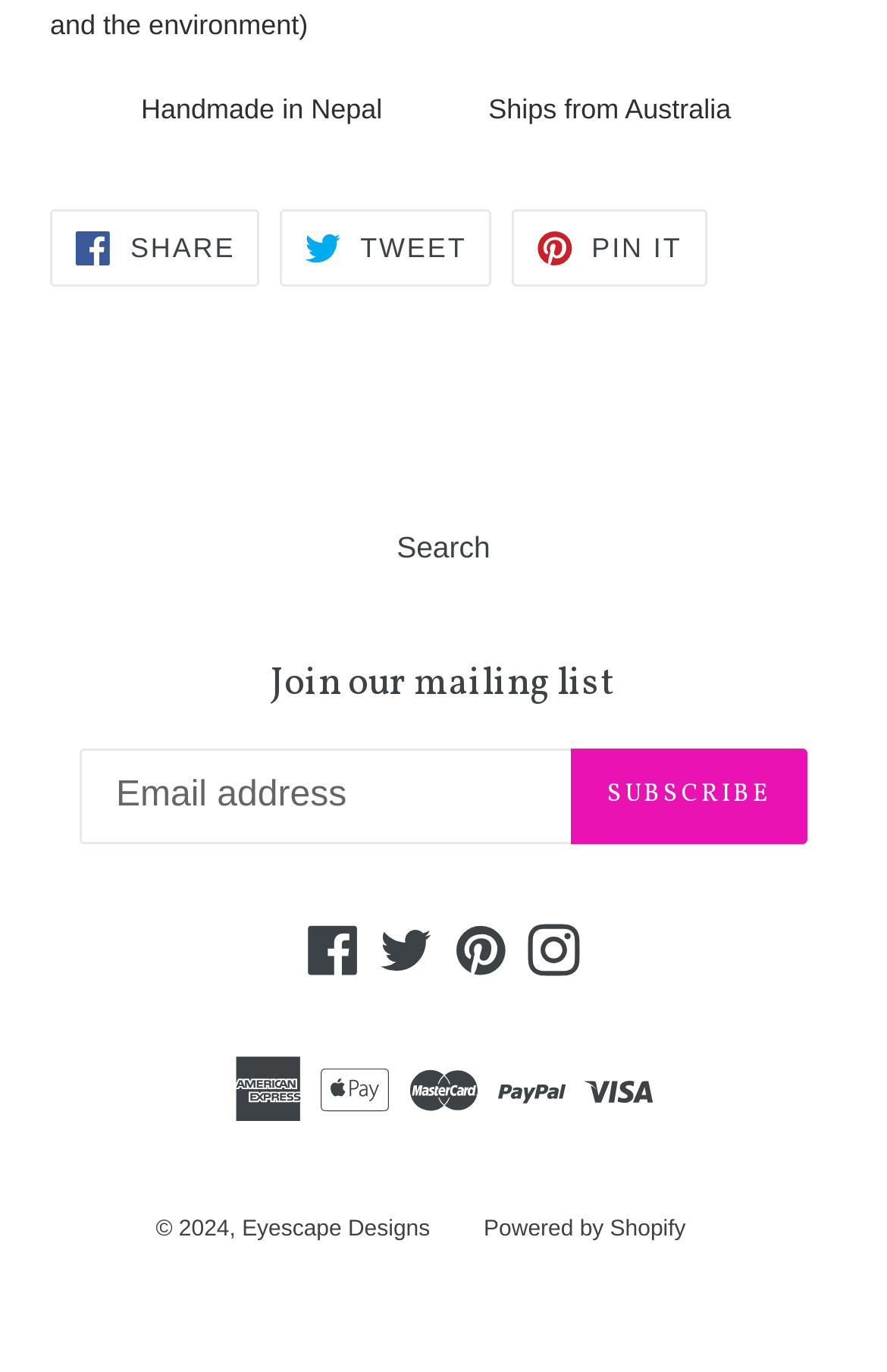Can you specify the bounding box coordinates of the area that needs to be clicked to fulfill the following instruction: "Search for something"?

[0.447, 0.387, 0.553, 0.412]